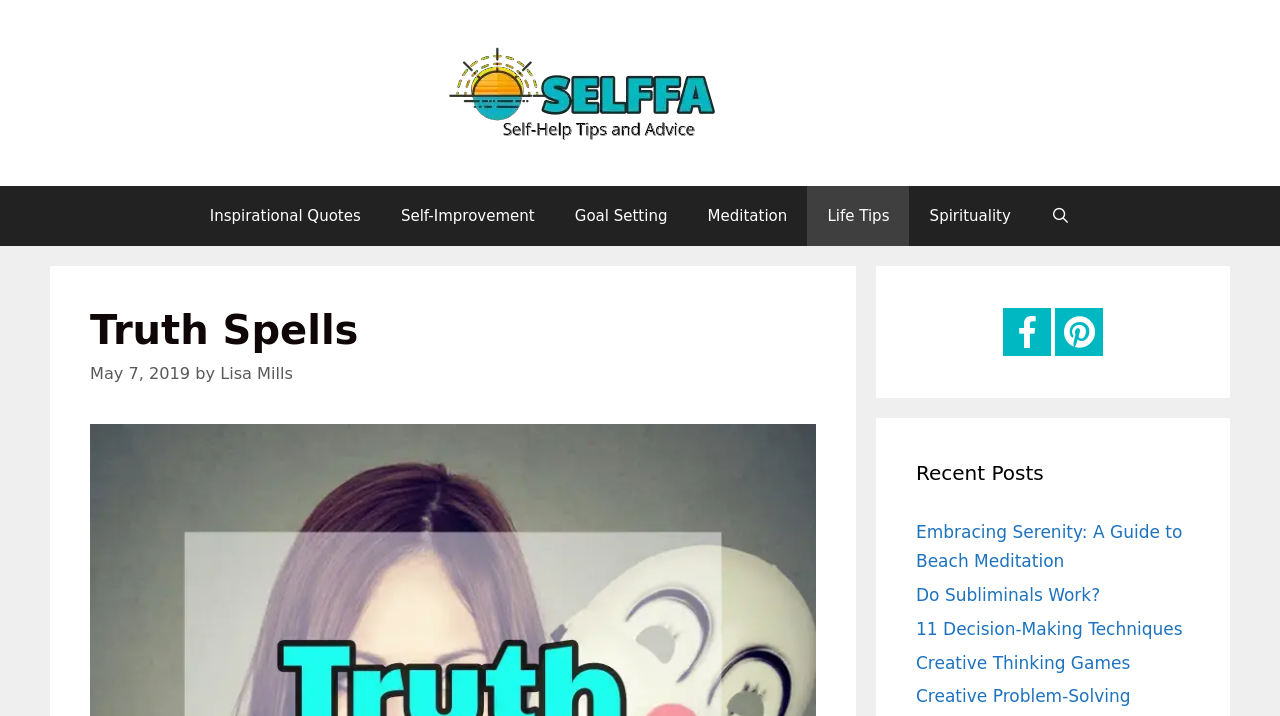What is the name of the website?
Provide a thorough and detailed answer to the question.

I determined the name of the website by looking at the link element with the text 'SELFFA' and an image with the same name, which suggests that it is the logo of the website.